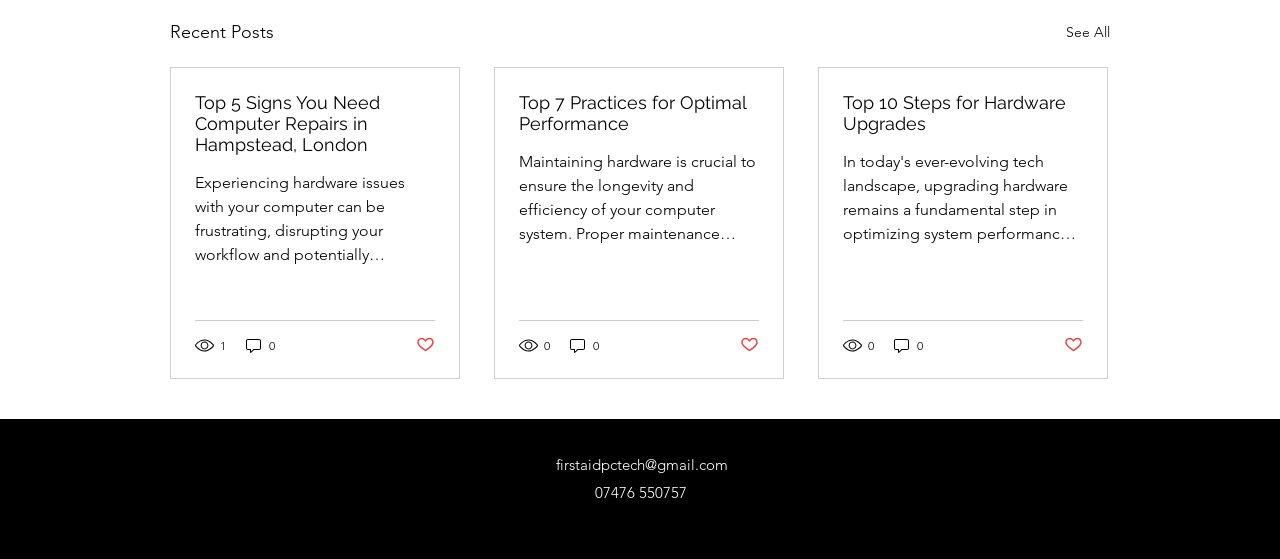Using a single word or phrase, answer the following question: 
What is the title of the first article?

Top 5 Signs You Need Computer Repairs